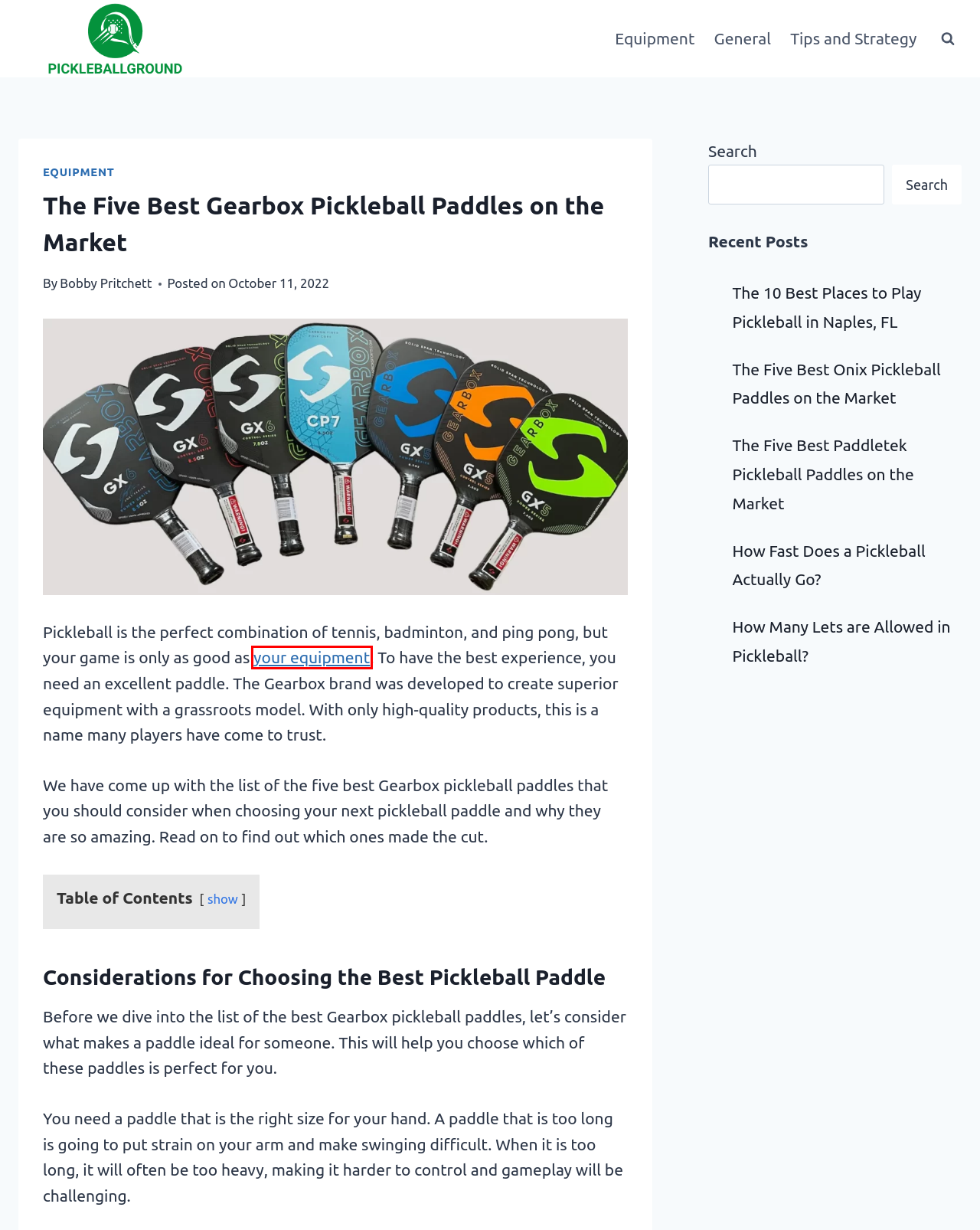You are provided with a screenshot of a webpage highlighting a UI element with a red bounding box. Choose the most suitable webpage description that matches the new page after clicking the element in the bounding box. Here are the candidates:
A. Pickleballground - All Pickleball, All The Time
B. How Fast Does a Pickleball Actually Go?
C. The Five Best Paddletek Pickleball Paddles on the Market - Pickleballground
D. The 10 Best Places to Play Pickleball in Naples, FL - Pickleballground
E. How Many Lets are Allowed in Pickleball?
F. Bobby Pritchett, Author at Pickleballground
G. 20 Pickleball Paddles You Can't Go Wrong With - Pickleballground
H. Tips and Strategy Archives - Pickleballground

G